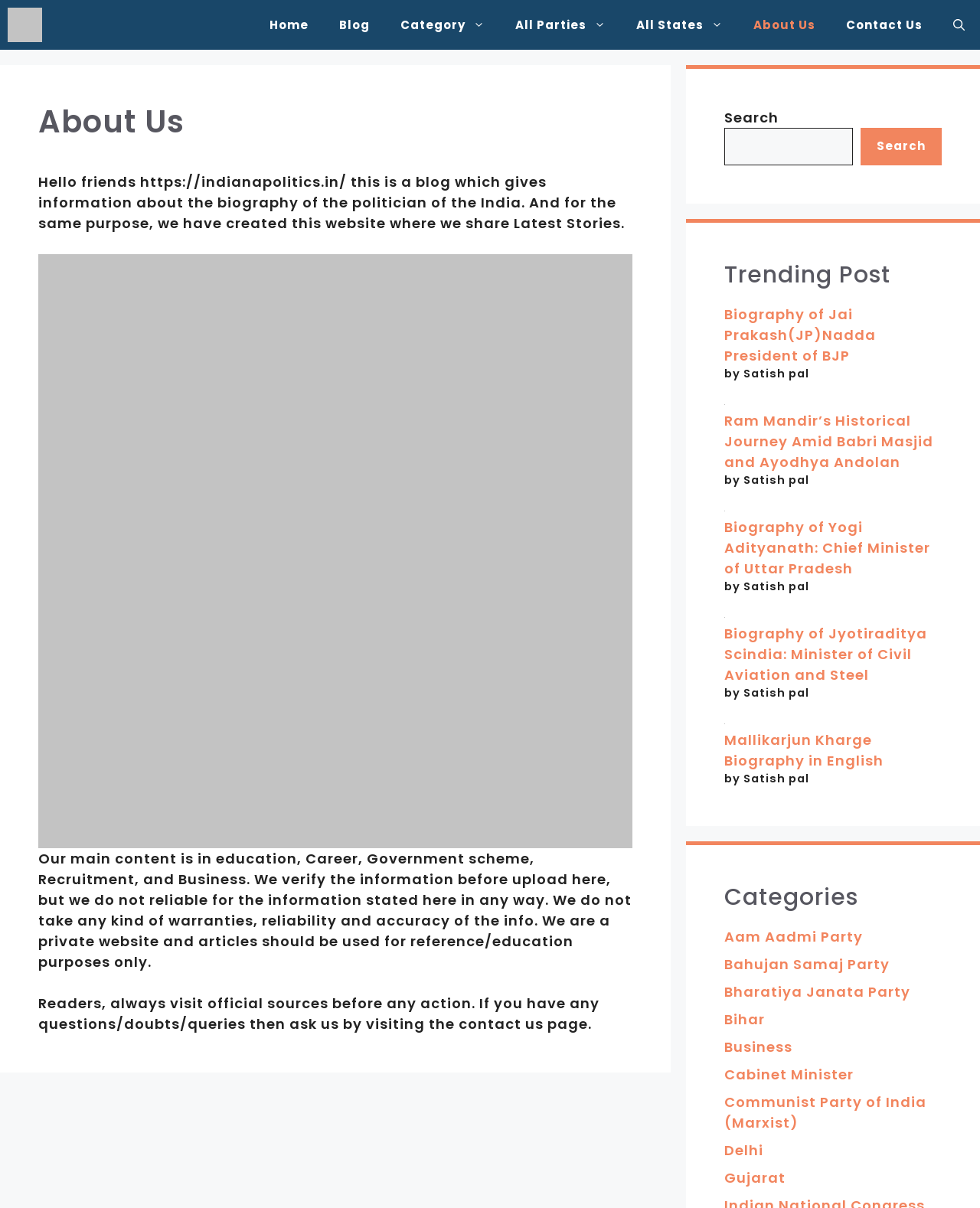Locate the bounding box coordinates of the item that should be clicked to fulfill the instruction: "Read the biography of Jai Prakash Nadda".

[0.739, 0.252, 0.894, 0.302]